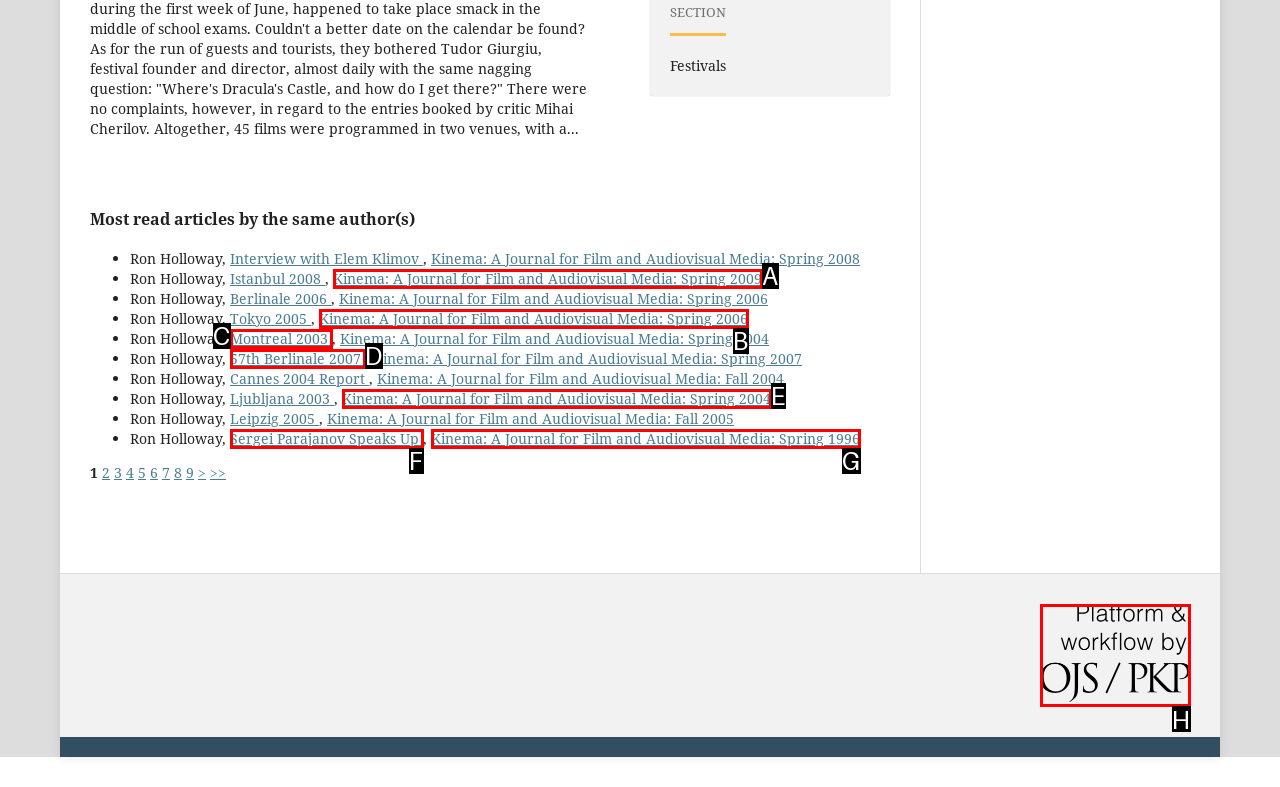From the options provided, determine which HTML element best fits the description: Sergei Parajanov Speaks Up. Answer with the correct letter.

F